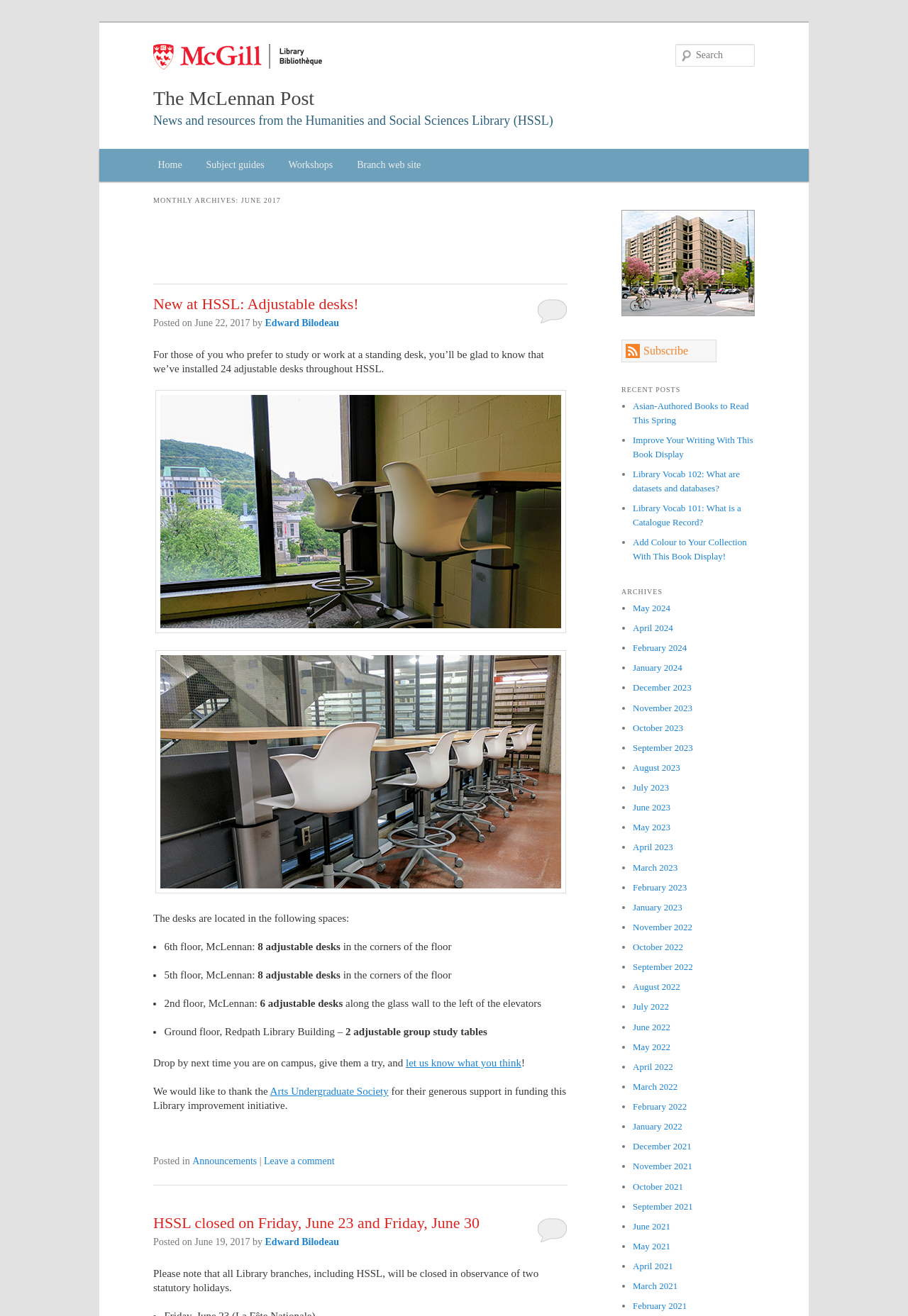Show me the bounding box coordinates of the clickable region to achieve the task as per the instruction: "Search for something".

[0.744, 0.033, 0.831, 0.051]